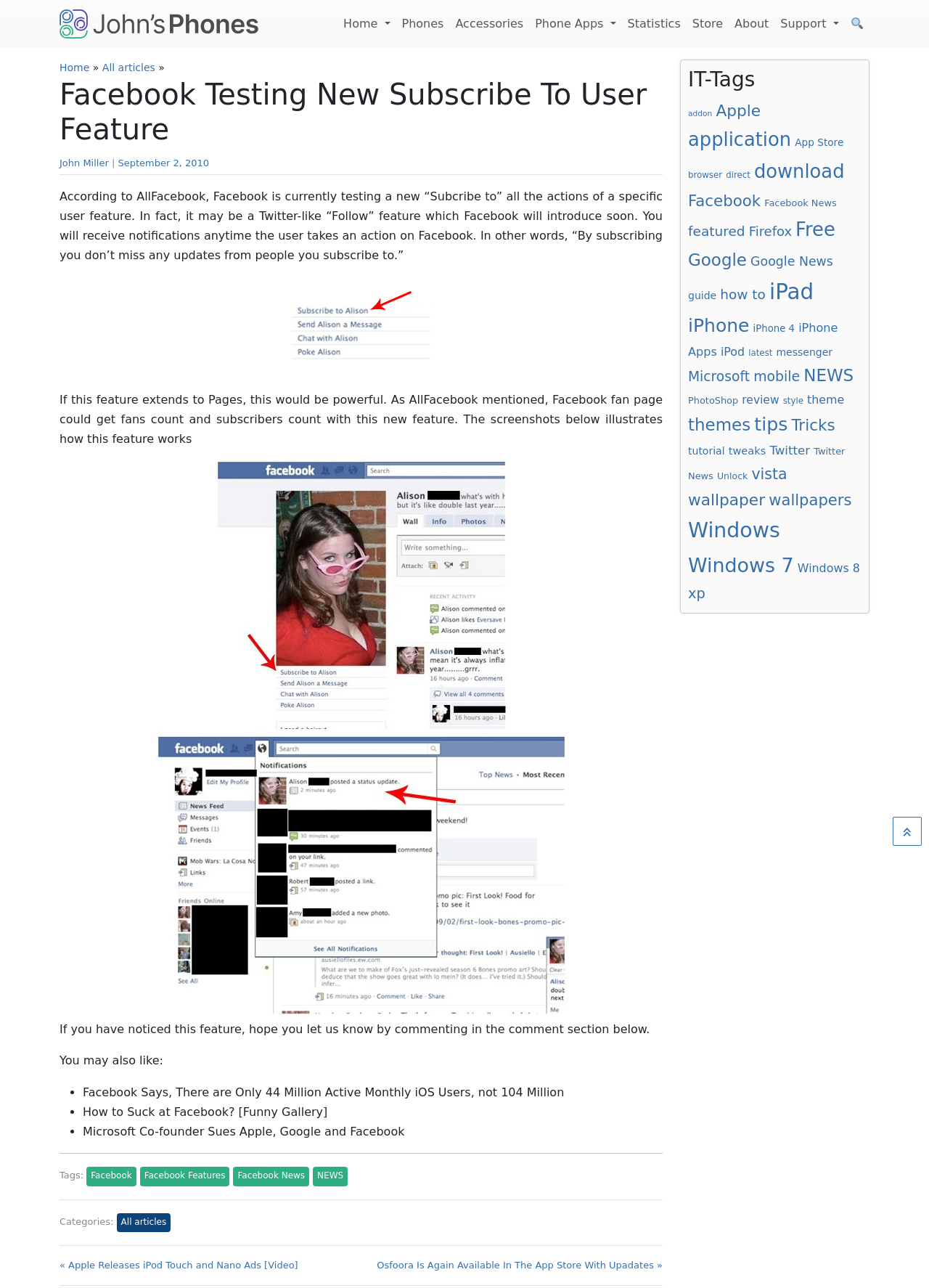Can you show the bounding box coordinates of the region to click on to complete the task described in the instruction: "Read 'Facebook Testing New Subscribe To User Feature'"?

[0.064, 0.06, 0.713, 0.114]